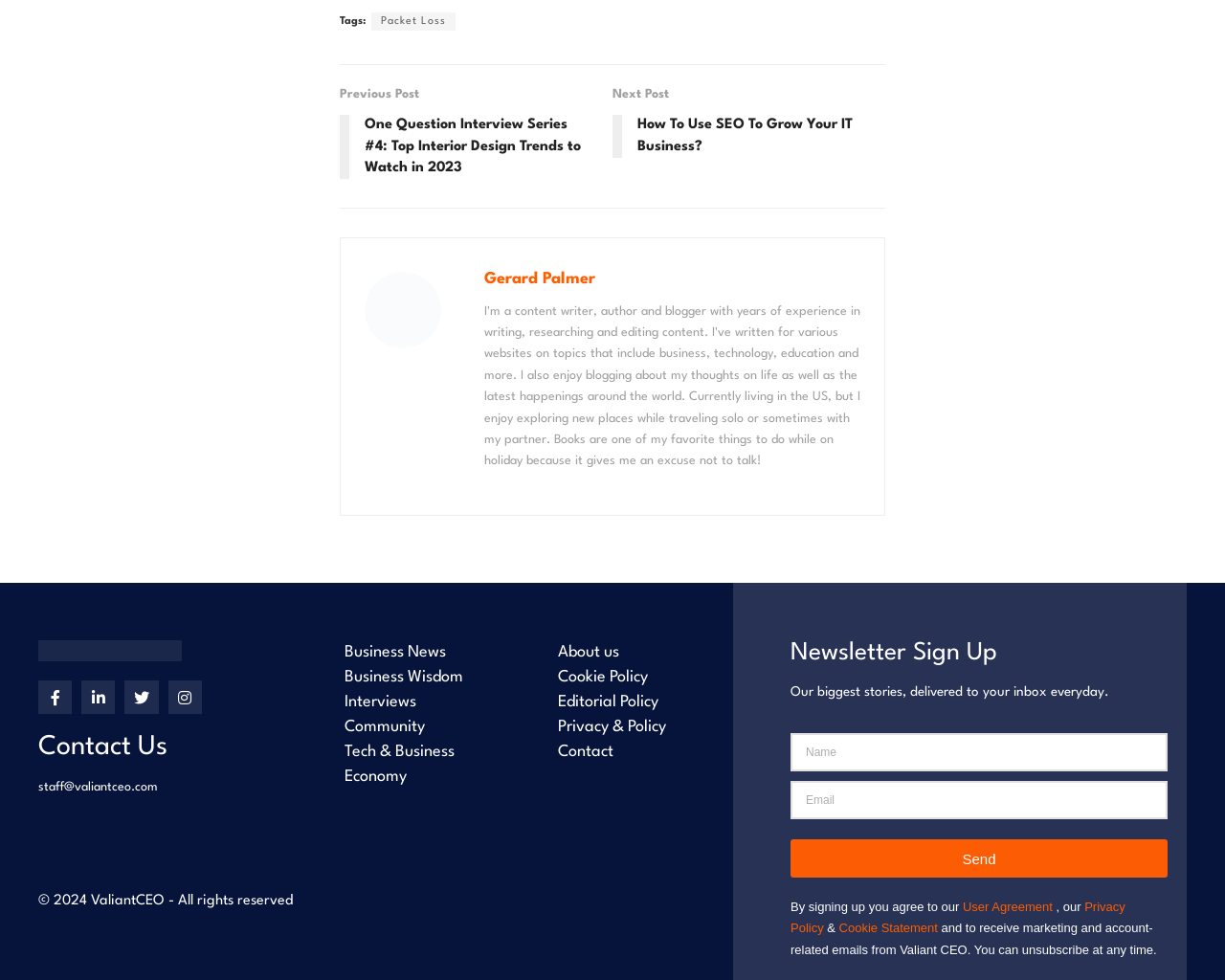Find and specify the bounding box coordinates that correspond to the clickable region for the instruction: "Enter your name in the 'Name' textbox".

[0.645, 0.748, 0.953, 0.787]